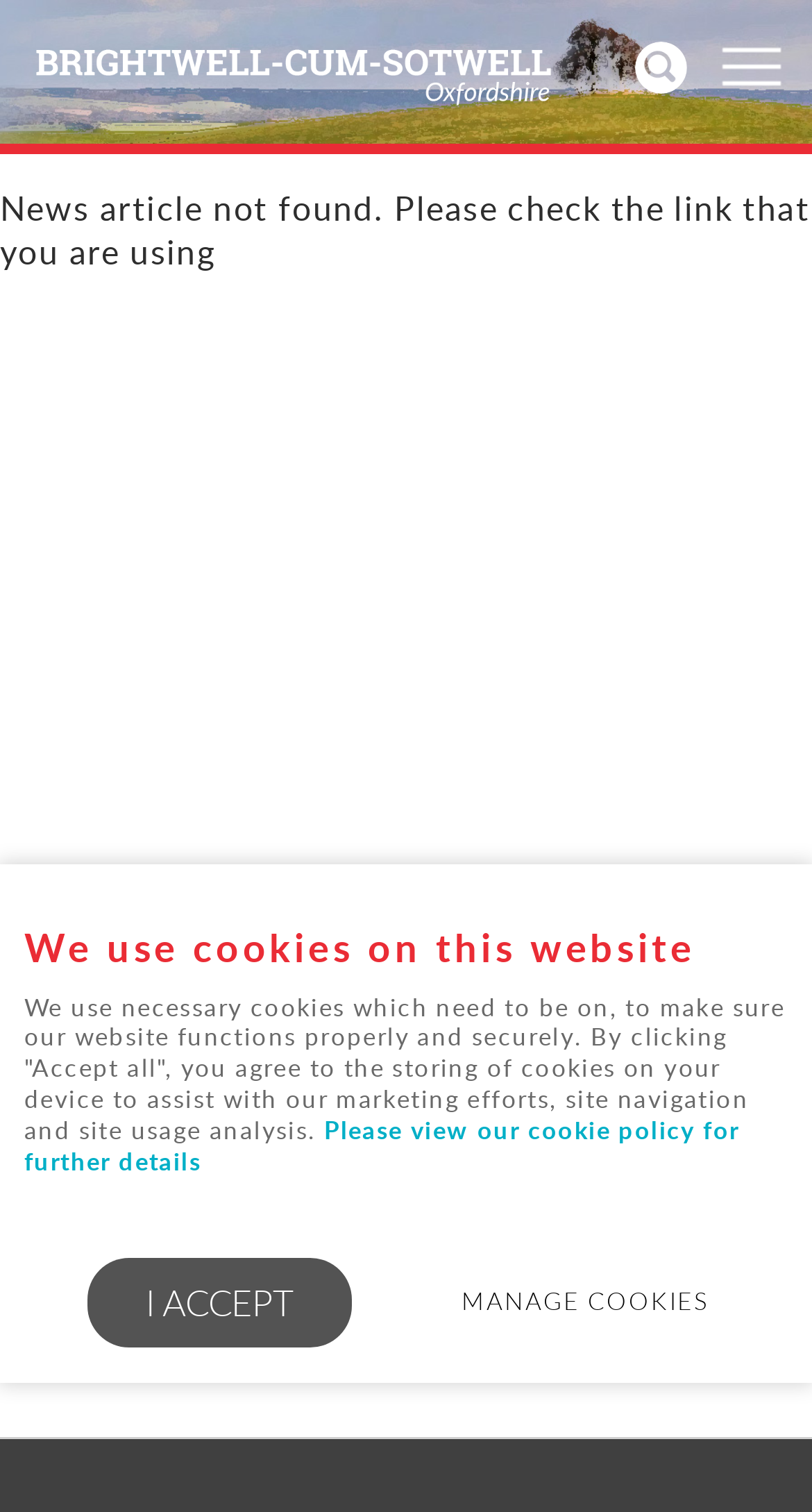Determine the coordinates of the bounding box that should be clicked to complete the instruction: "Go to the home page". The coordinates should be represented by four float numbers between 0 and 1: [left, top, right, bottom].

[0.0, 0.136, 1.0, 0.208]